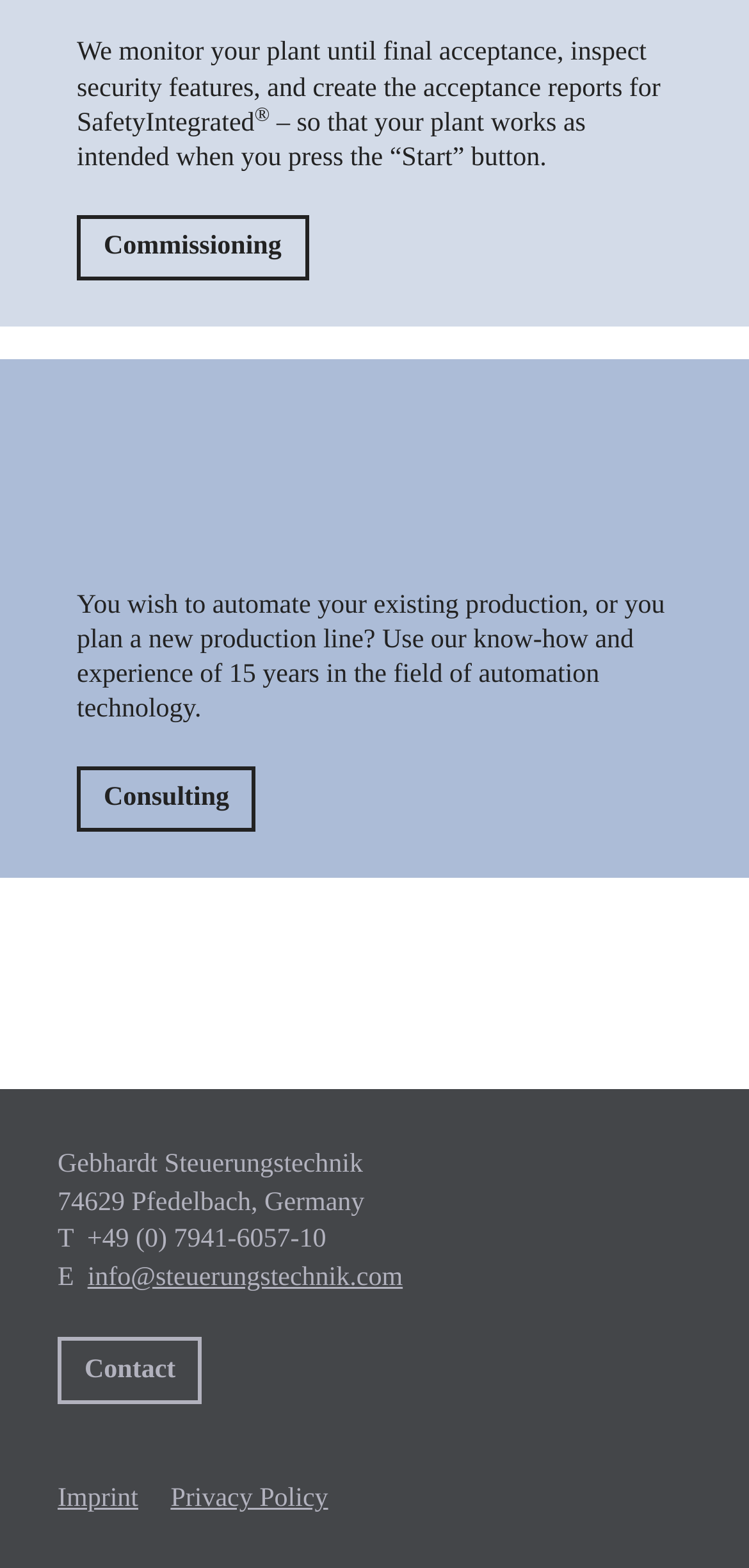What services does the company offer?
Please provide a single word or phrase based on the screenshot.

Commissioning, Consulting